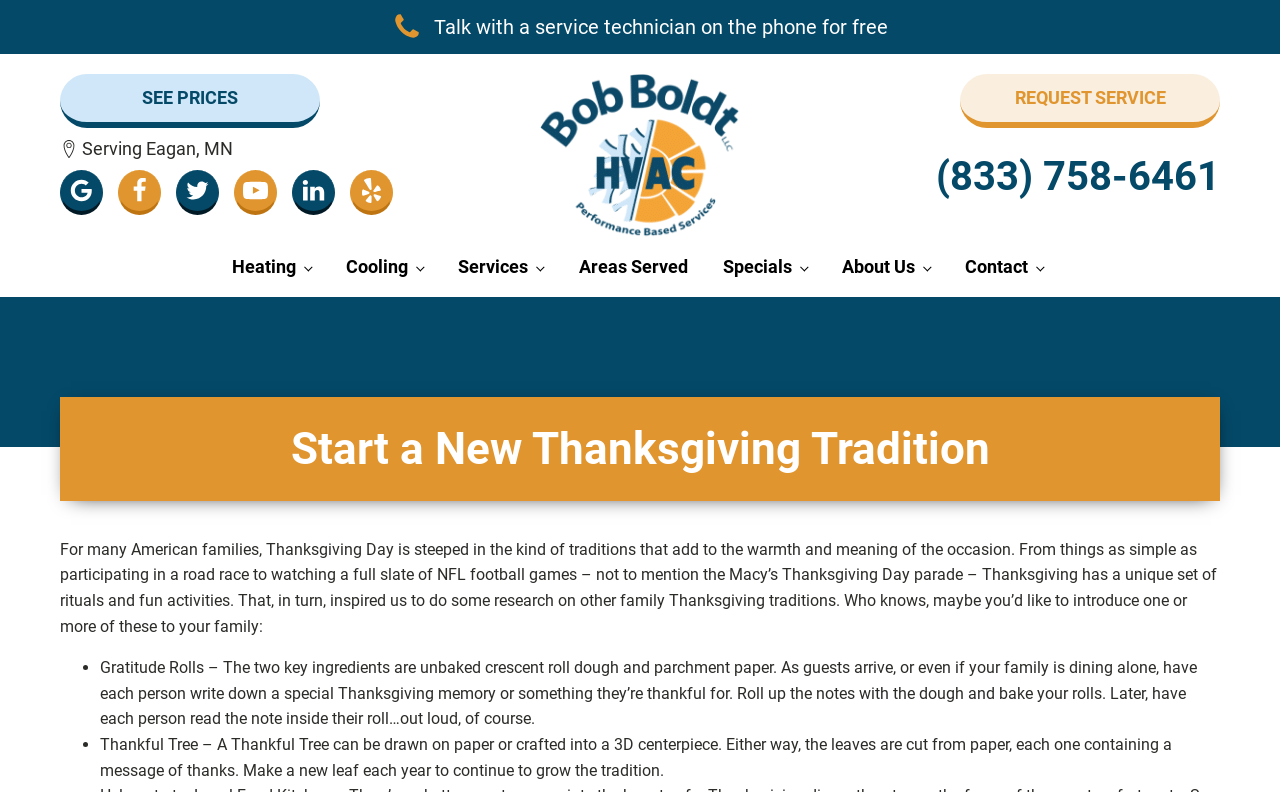What is the city and state served by Bob Boldt HVAC?
Please give a detailed answer to the question using the information shown in the image.

I found the city and state by looking at the static text 'Serving Eagan, MN' which is located near the top of the webpage.